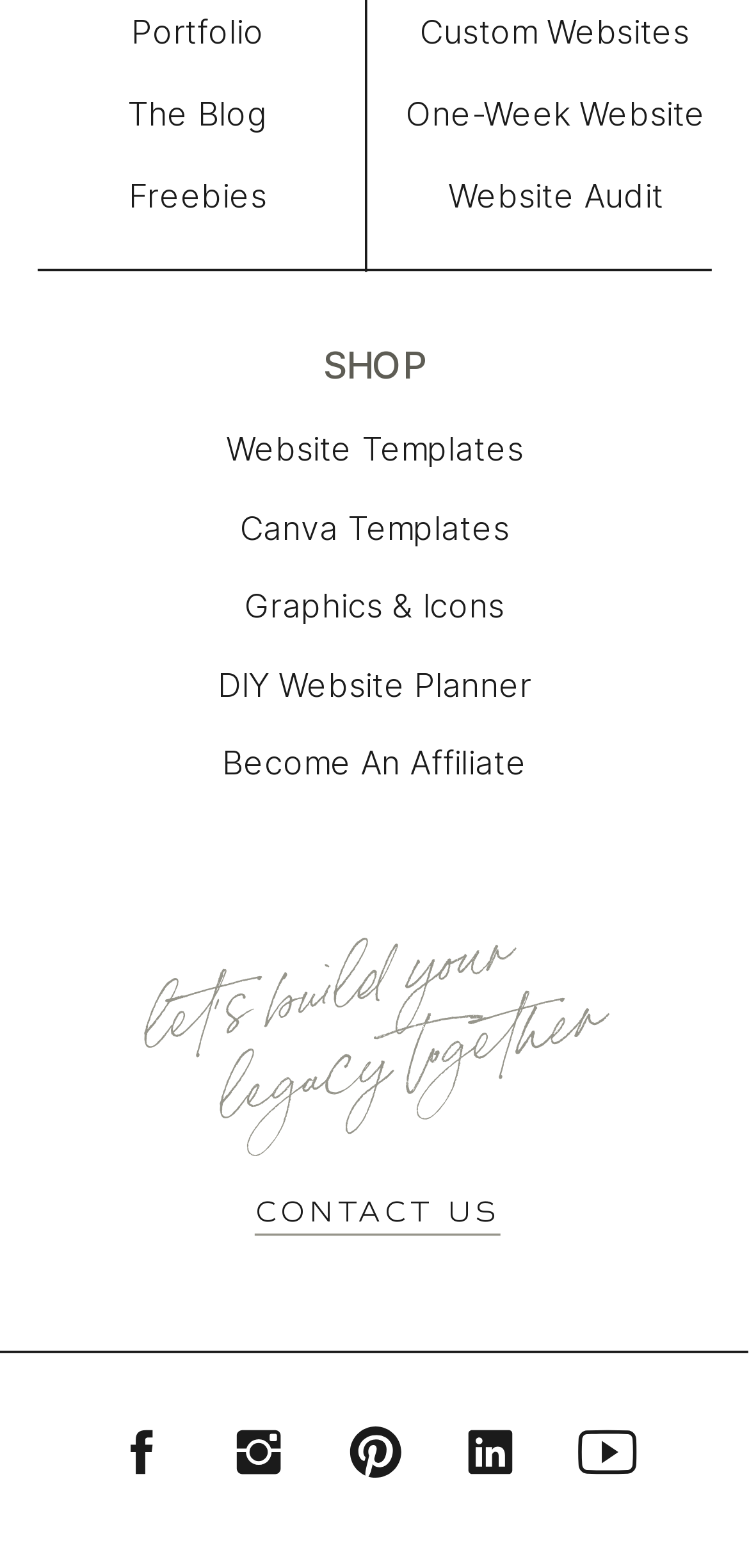What is the 'One-Week Website' service?
Using the information from the image, provide a comprehensive answer to the question.

The 'One-Week Website' link is listed alongside other services such as custom websites and website audits, suggesting that it is a service that offers rapid website creation, likely within a week's timeframe.